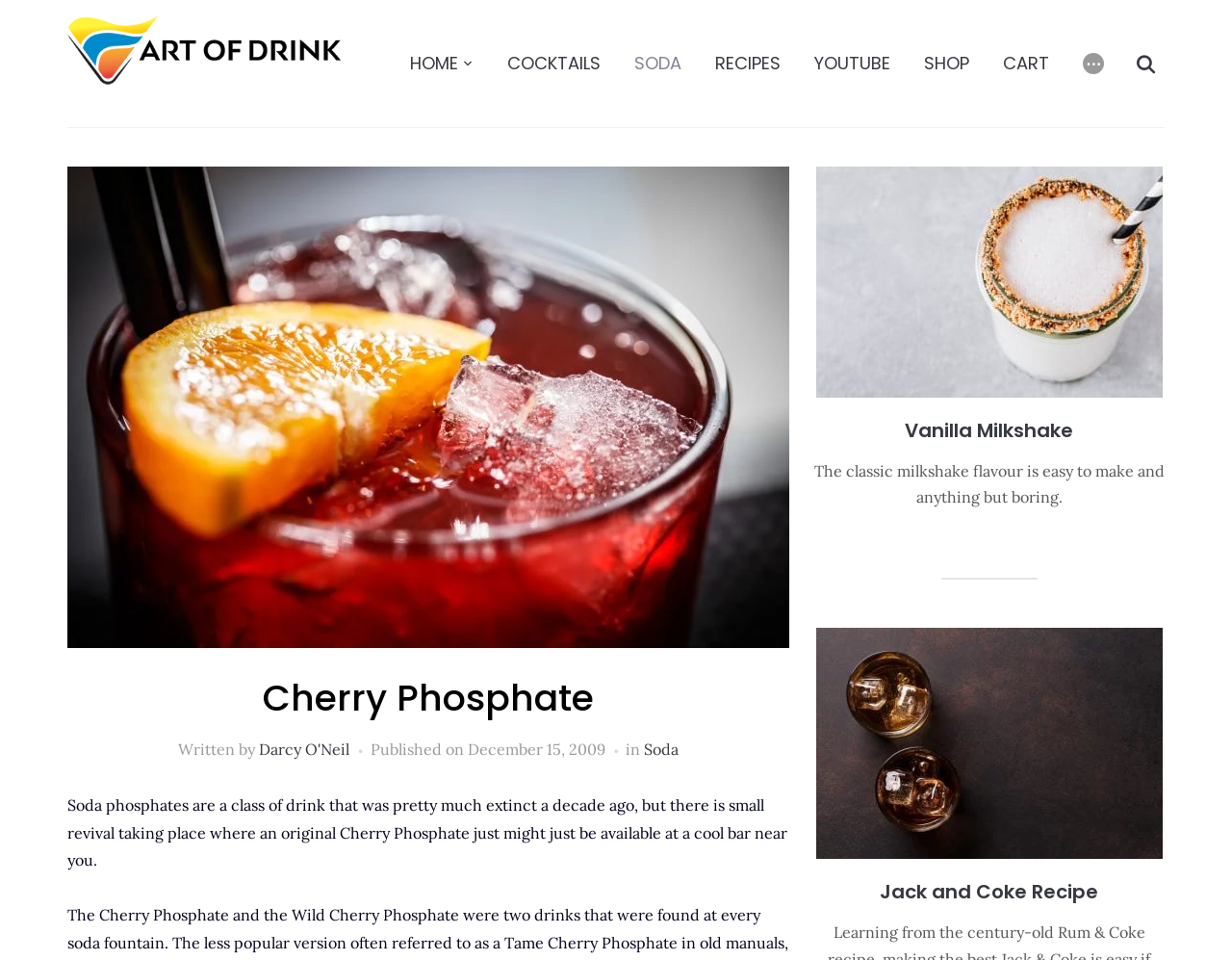What is the name of the link next to 'HOME'?
Using the image as a reference, deliver a detailed and thorough answer to the question.

The link next to 'HOME' can be found in the navigation menu at the top of the webpage, where it says 'COCKTAILS'.